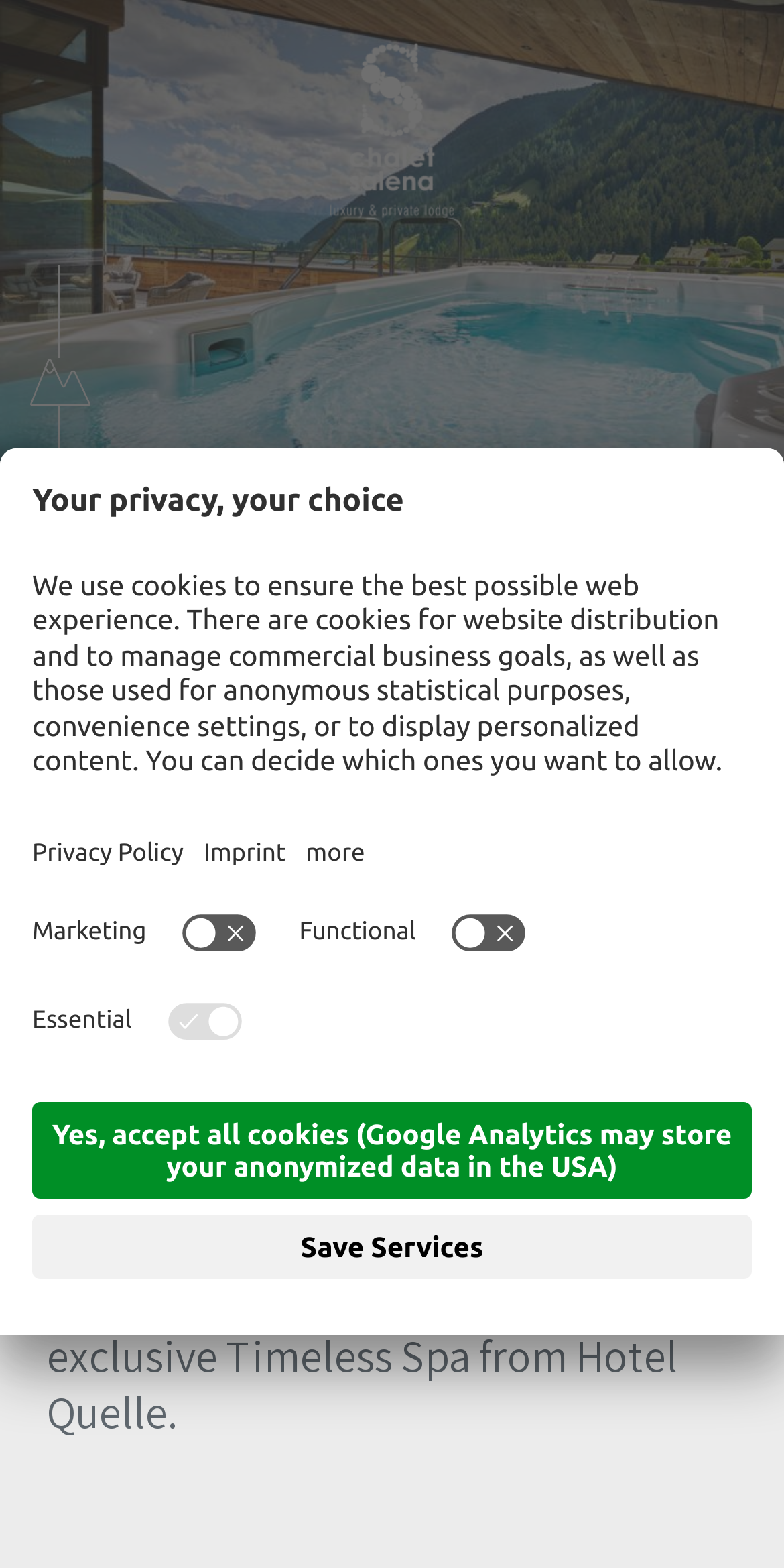Please determine and provide the text content of the webpage's heading.

The exclusive penthouse spa chalet experience